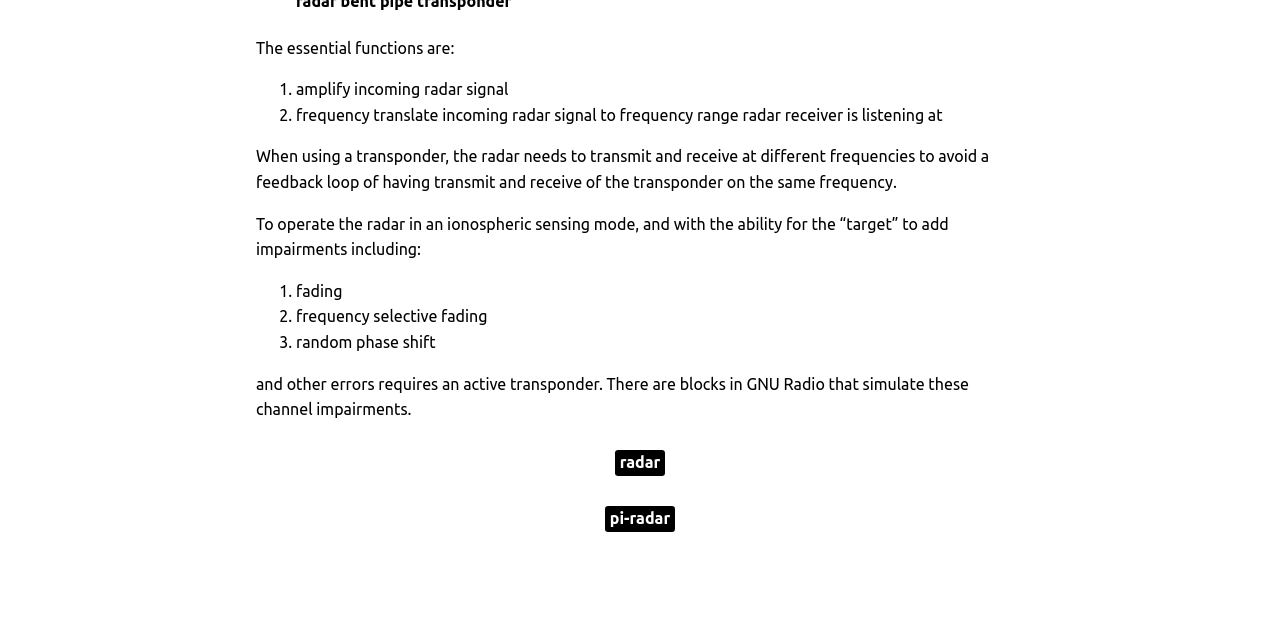Provide the bounding box coordinates of the HTML element this sentence describes: "pi-radar".

[0.476, 0.791, 0.524, 0.83]